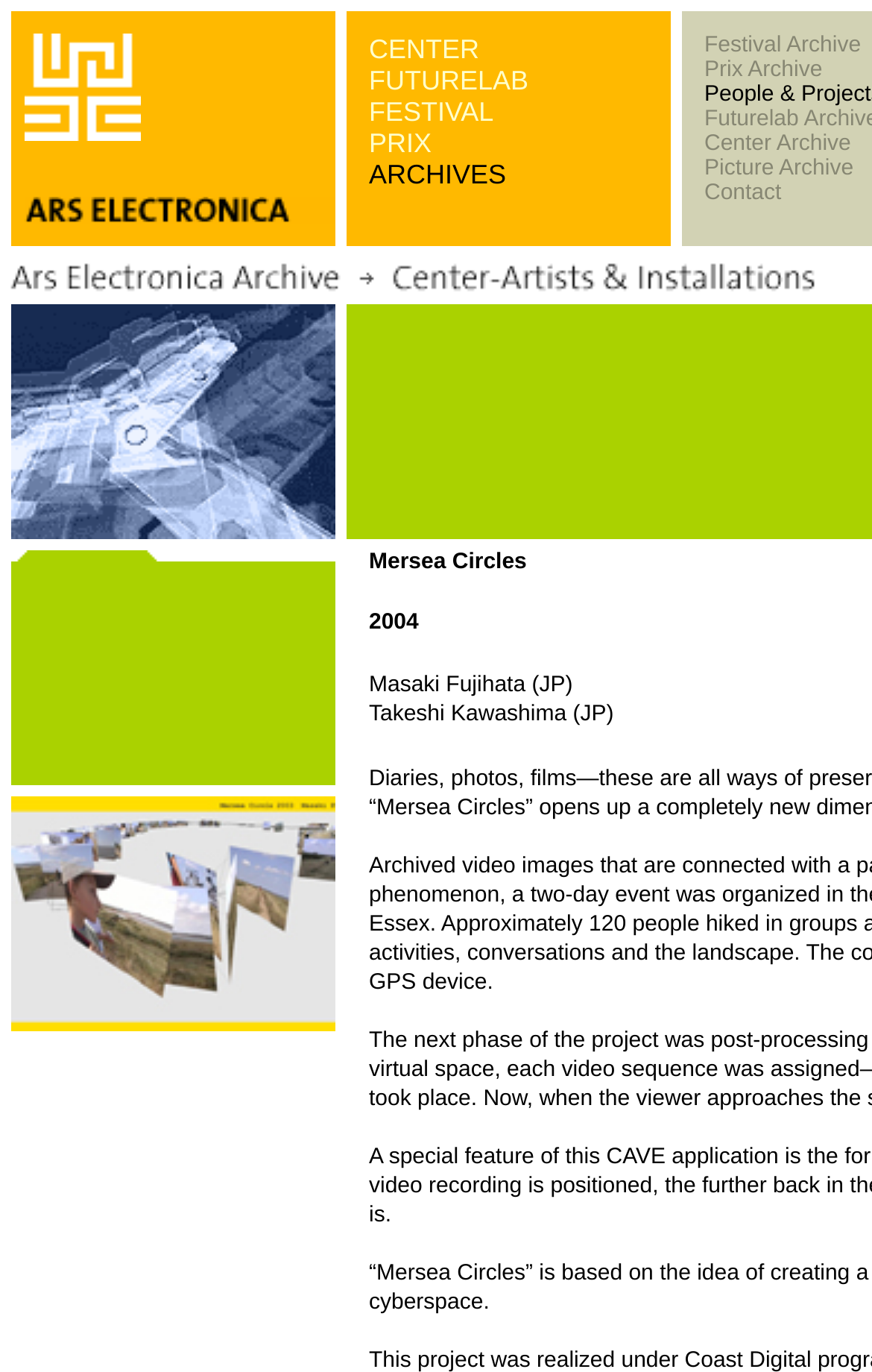Generate a comprehensive caption for the webpage you are viewing.

The webpage is titled "Ars Electronica Center Project". At the top, there is a layout table cell containing an image, followed by a cell with the text "www.aec.at" and another image. Below this, there is a row of five images, each in its own table cell.

To the right of these images, there is a table cell containing a series of links, including "CENTER", "FUTURELAB", "FESTIVAL", "PRIX", and "ARCHIVES". Below this, there is another table cell with an image, followed by a series of links, including "Festival Archive", "Prix Archive", "Center Archive", "Picture Archive", and "Contact".

Further down the page, there is a large table with multiple rows and columns. The top row contains three images, each in its own table cell. The second row contains an image, a link, and another image, each in its own table cell. The third row contains an image, a table with multiple rows and columns, and another image, each in its own table cell. The table within the table cell contains multiple rows, each with an image and a table cell with no content.

The rest of the page is filled with similar patterns of tables, rows, and cells, each containing images, links, or no content. There are a total of 15 images on the page, scattered throughout the various tables and cells.